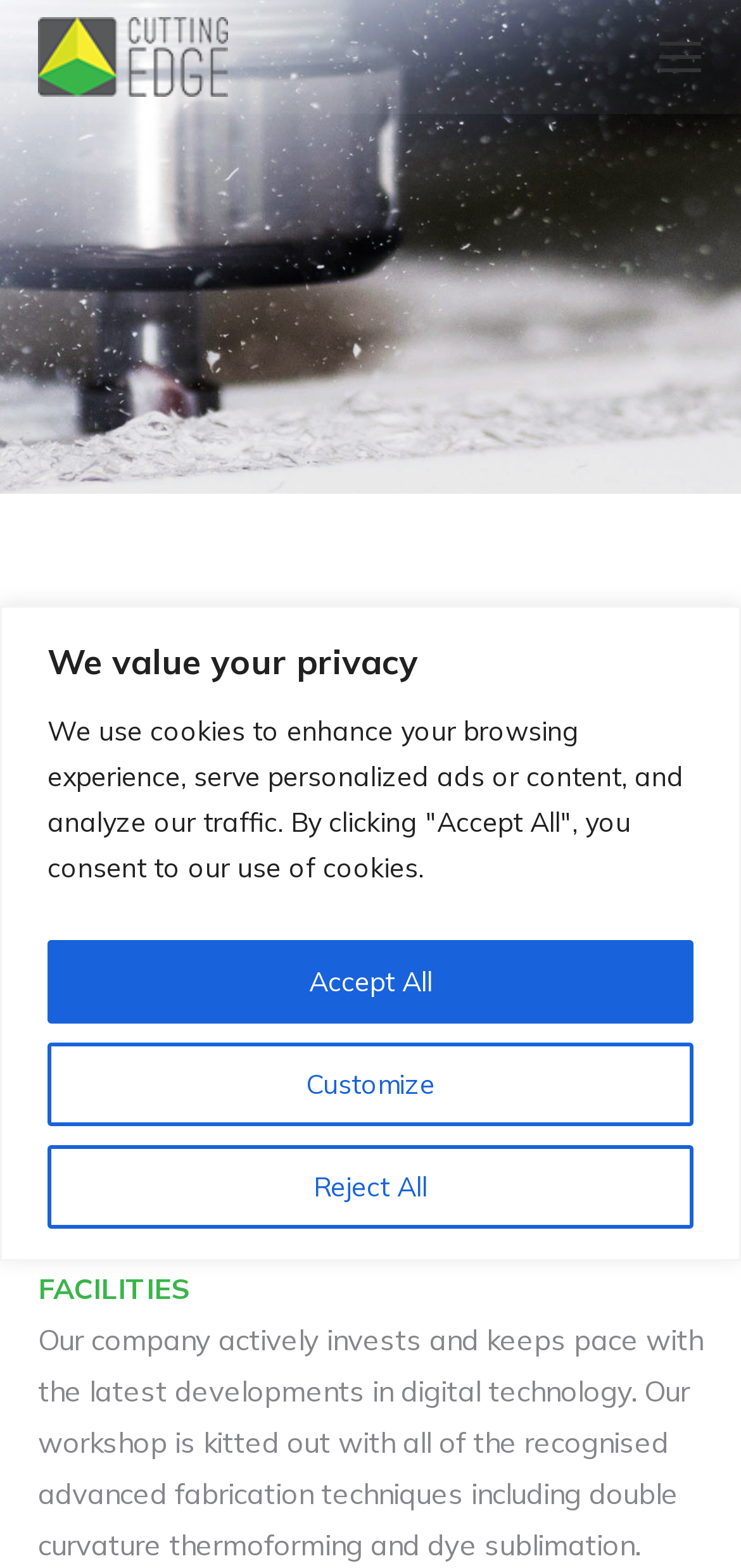What is the company's team like?
Please provide a full and detailed response to the question.

The webpage mentions that 'The highly experienced Cutting Edge team of experts work with care and craftsmanship to produce the end result our clients want.' This indicates that the company's team consists of highly experienced experts who work with care and craftsmanship.